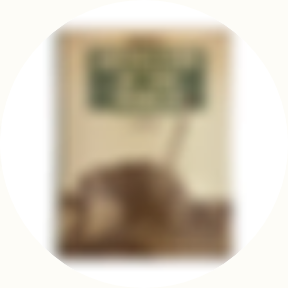Break down the image and provide a full description, noting any significant aspects.

The image features a book cover, predominantly showcasing an artistic depiction that includes a stylized title at the top. The cover seems to have a warm, earthy color palette, with a focus on rich textures that suggest a cozy or vintage feel. The background appears to be a softly blurred interior setting, possibly evoking a homely atmosphere. This design choice, combined with the imagery, hints at themes of nostalgia or storytelling, making it an inviting visual for potential readers exploring this book.